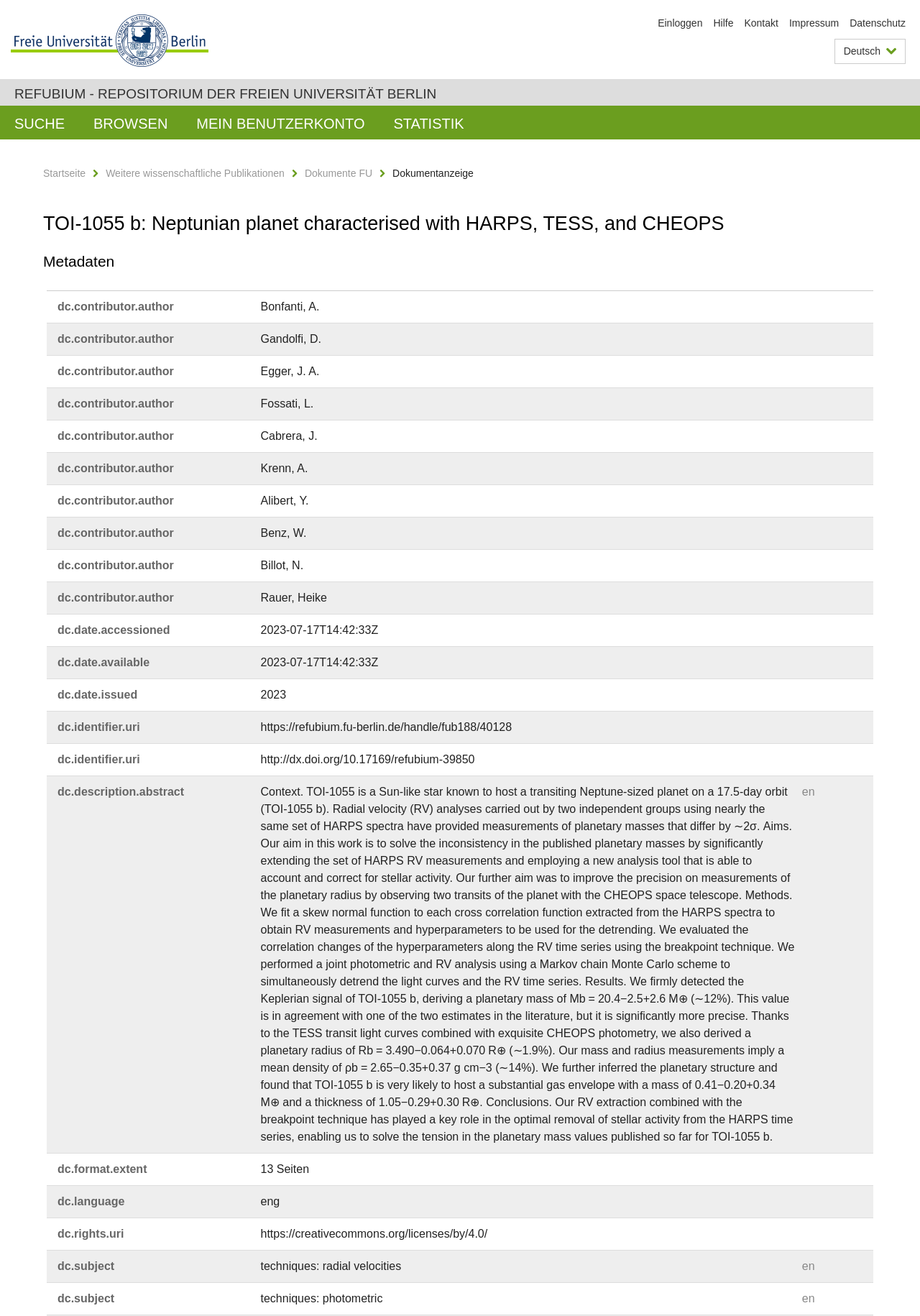Pinpoint the bounding box coordinates of the clickable element to carry out the following instruction: "Switch to Deutsch language."

[0.907, 0.029, 0.984, 0.049]